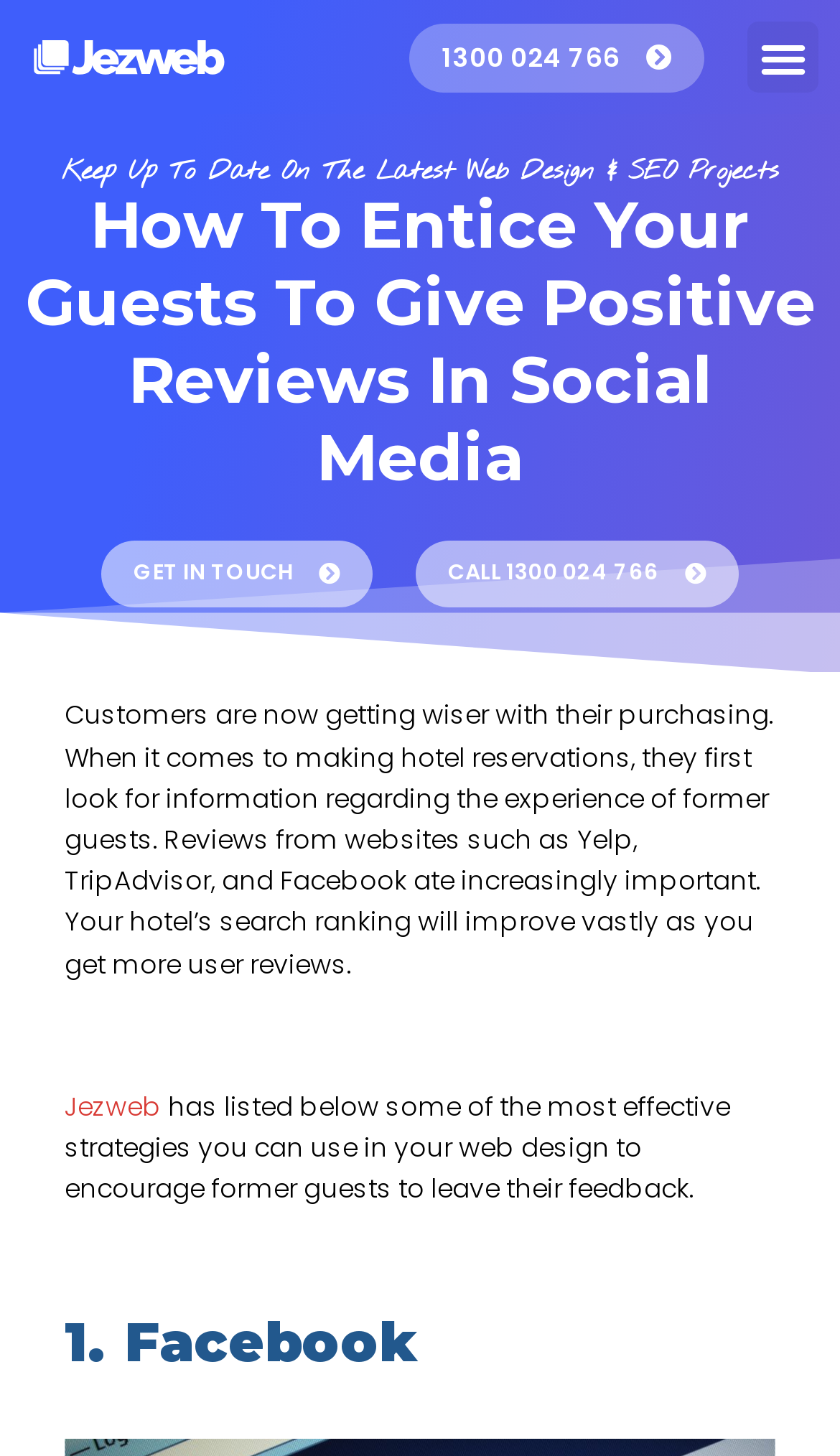What is the benefit of getting more user reviews?
Please elaborate on the answer to the question with detailed information.

I found the benefit of getting more user reviews by reading the introductory text which states that a hotel's search ranking will improve vastly as it gets more user reviews.